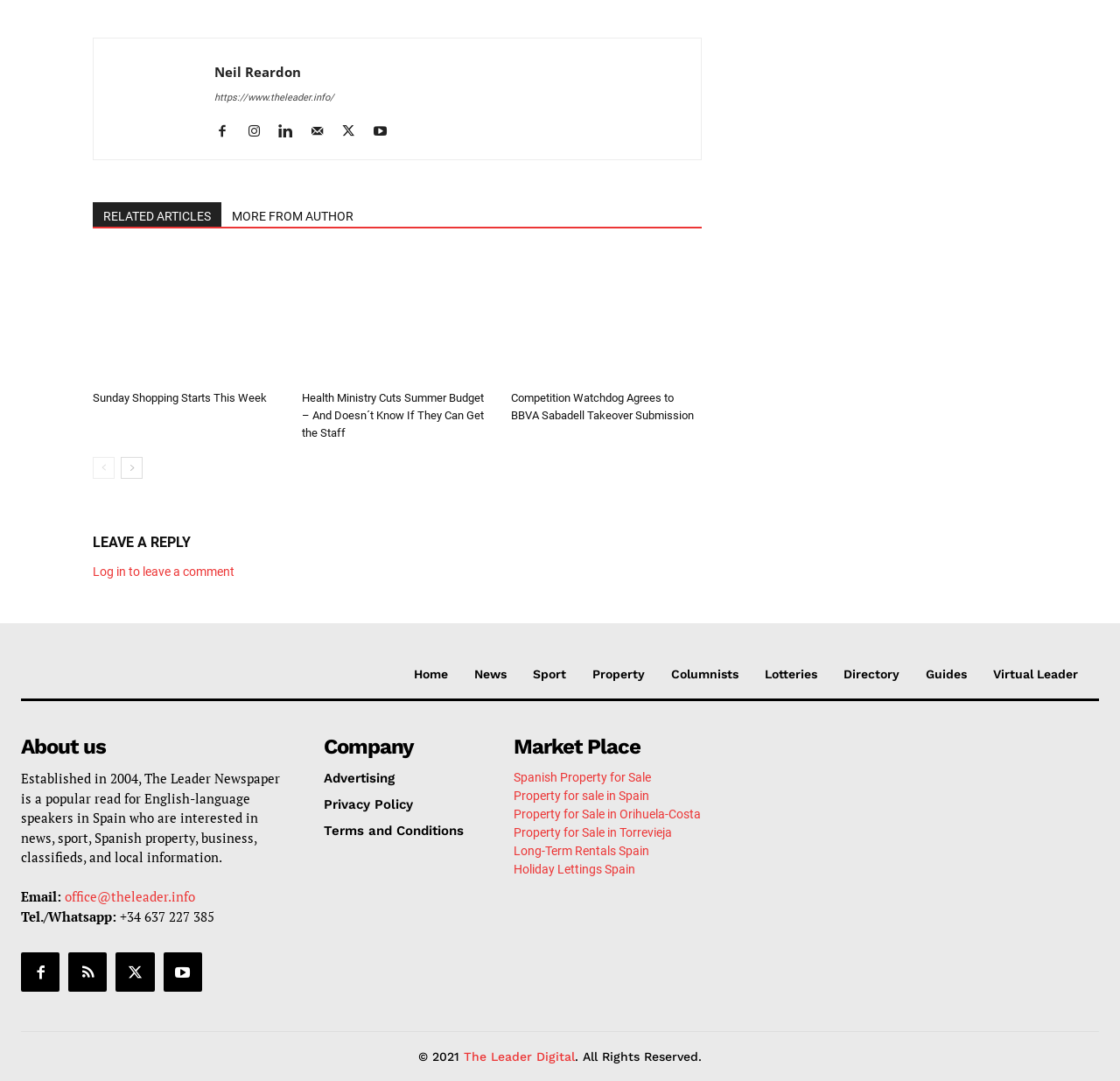Respond concisely with one word or phrase to the following query:
What is the name of the author?

Neil Reardon